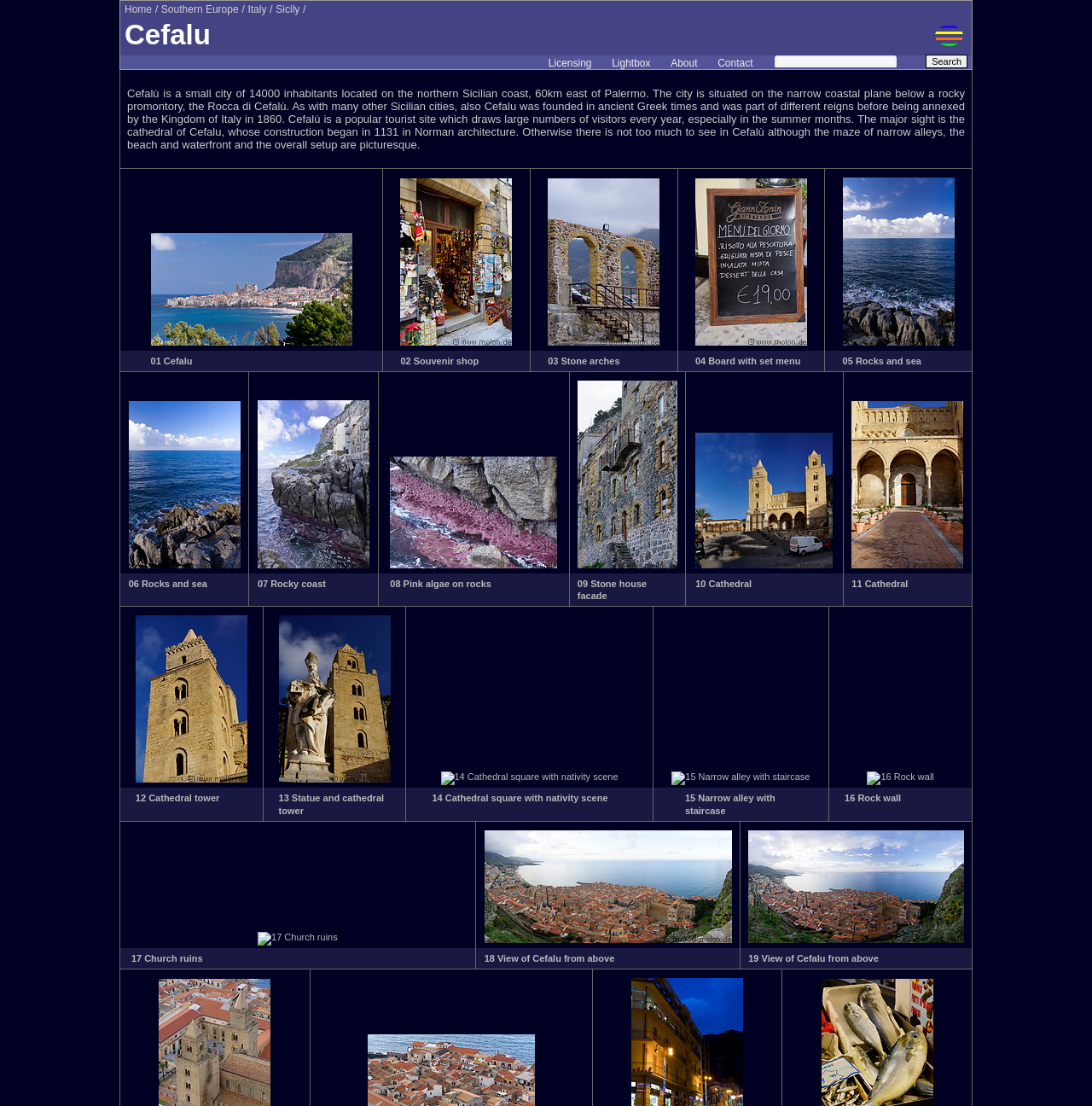Pinpoint the bounding box coordinates of the clickable element to carry out the following instruction: "Read the article by Shubham."

None